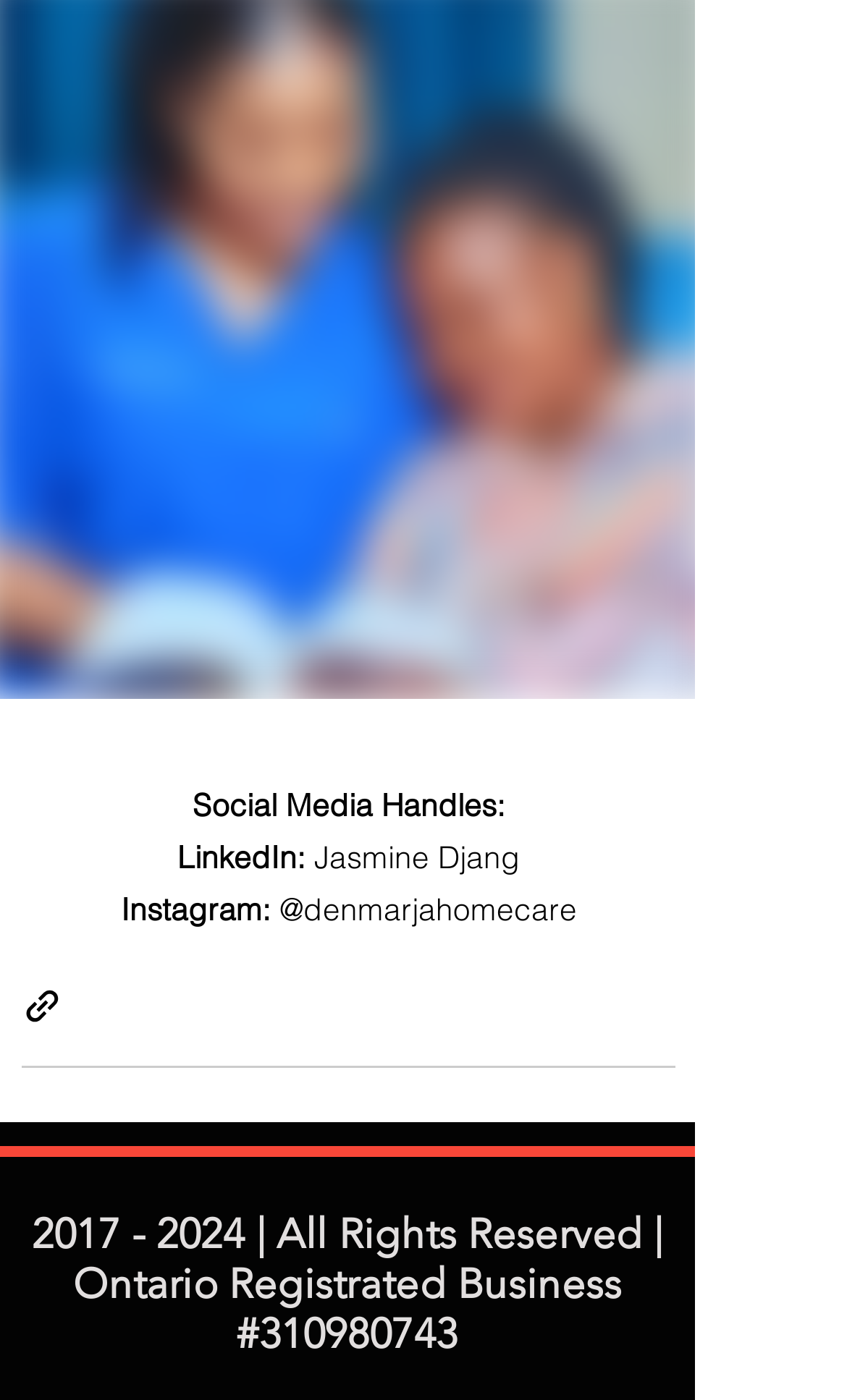What is the business registration number?
From the screenshot, provide a brief answer in one word or phrase.

#310980743